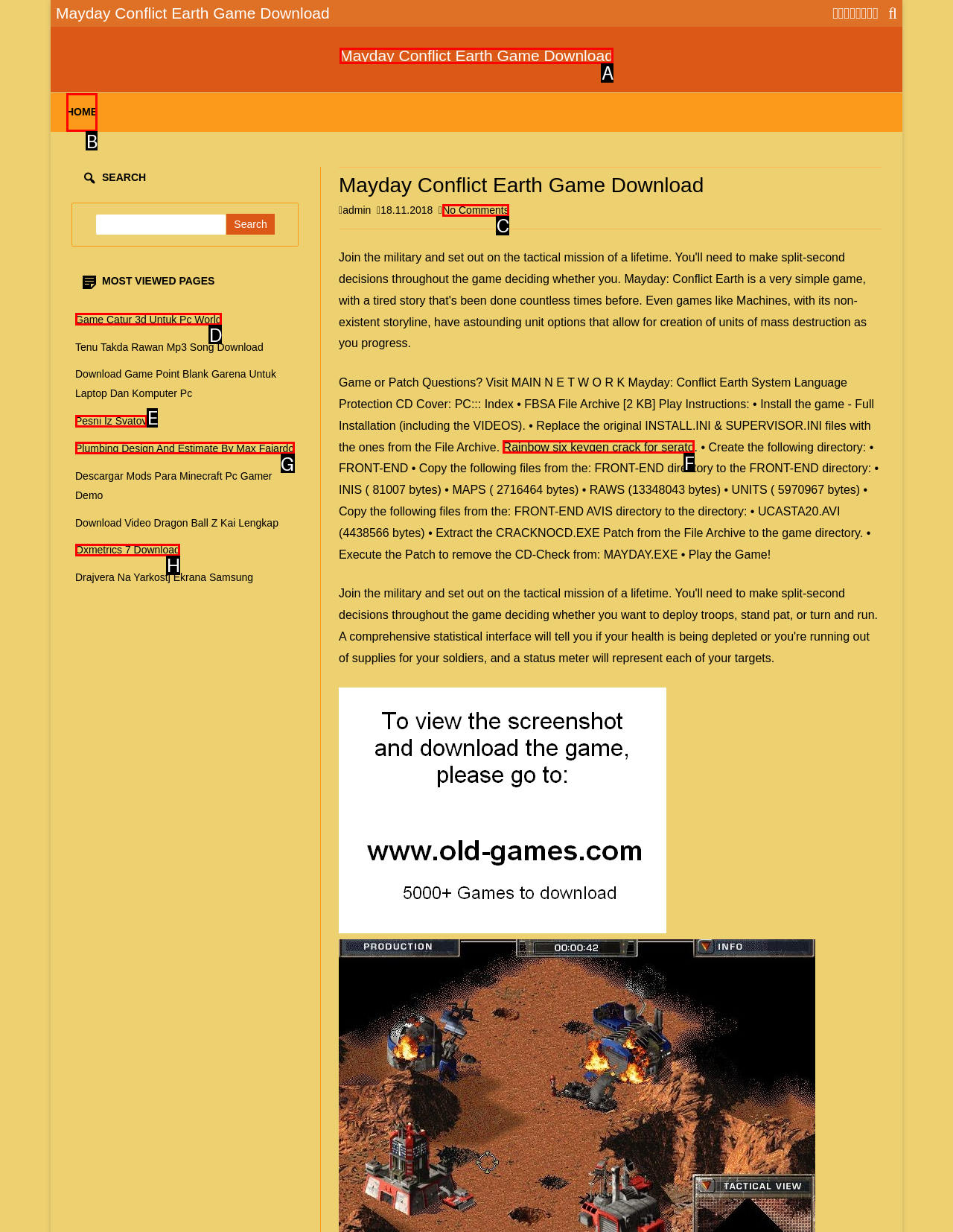Which HTML element should be clicked to fulfill the following task: Click on the 'HOME' link?
Reply with the letter of the appropriate option from the choices given.

B